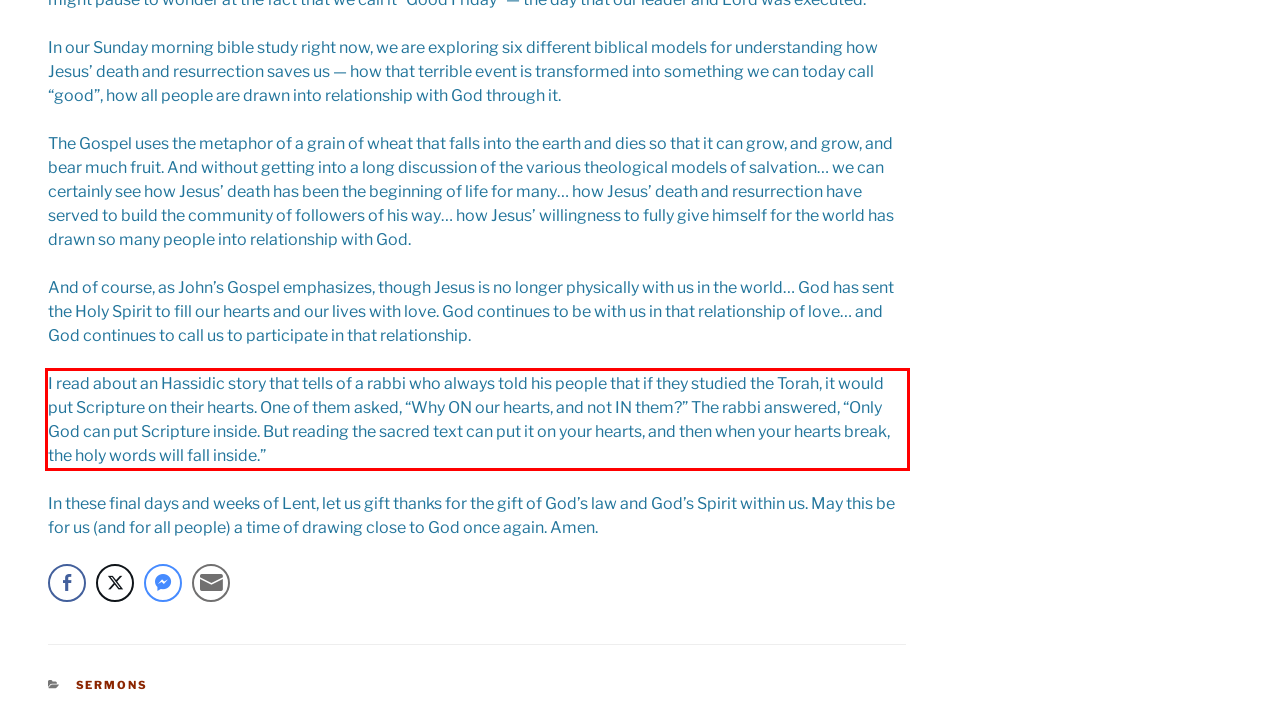By examining the provided screenshot of a webpage, recognize the text within the red bounding box and generate its text content.

I read about an Hassidic story that tells of a rabbi who always told his people that if they studied the Torah, it would put Scripture on their hearts. One of them asked, “Why ON our hearts, and not IN them?” The rabbi answered, “Only God can put Scripture inside. But reading the sacred text can put it on your hearts, and then when your hearts break, the holy words will fall inside.”